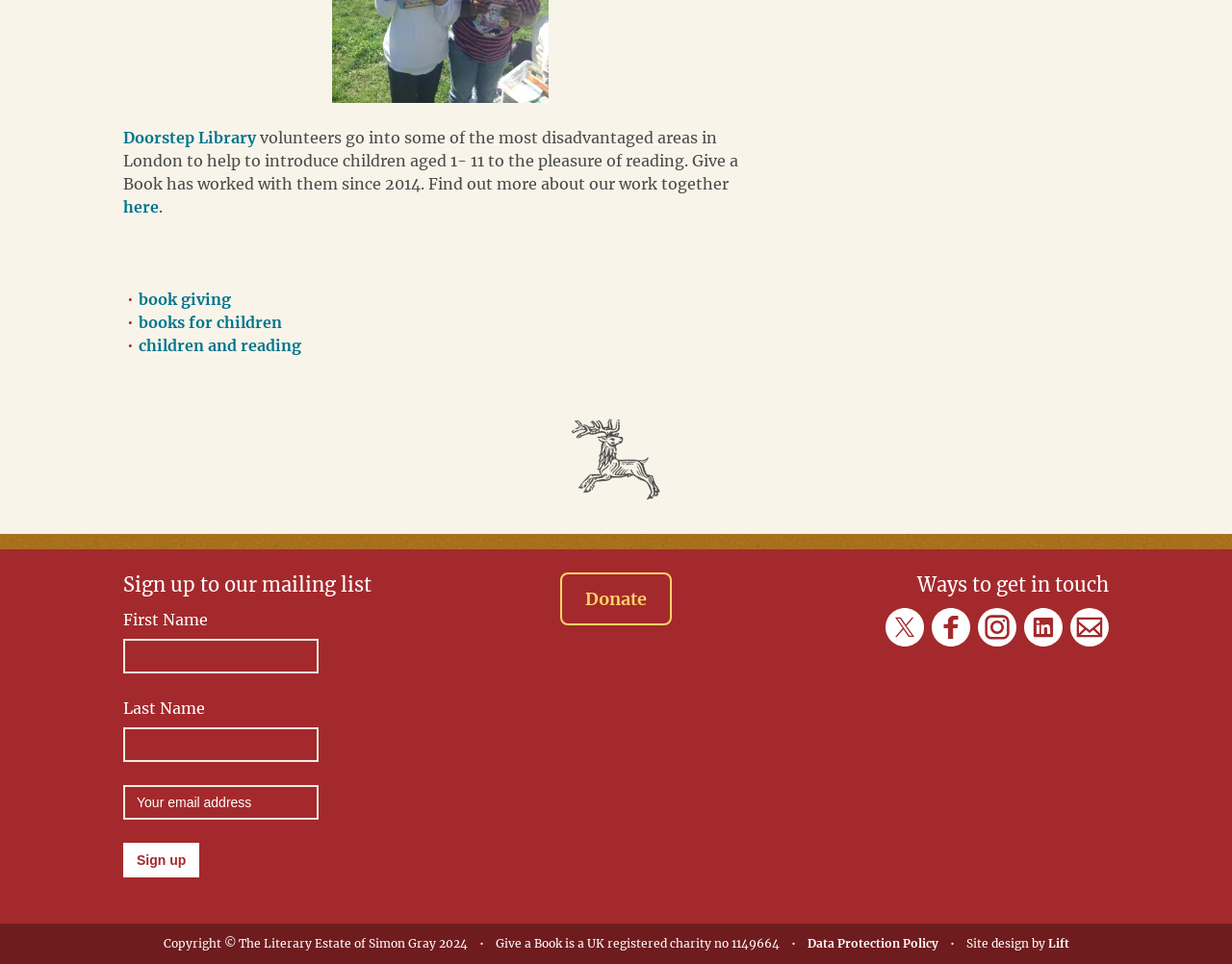Please identify the bounding box coordinates of the area I need to click to accomplish the following instruction: "Click the 'Sign up' button".

[0.1, 0.874, 0.162, 0.91]